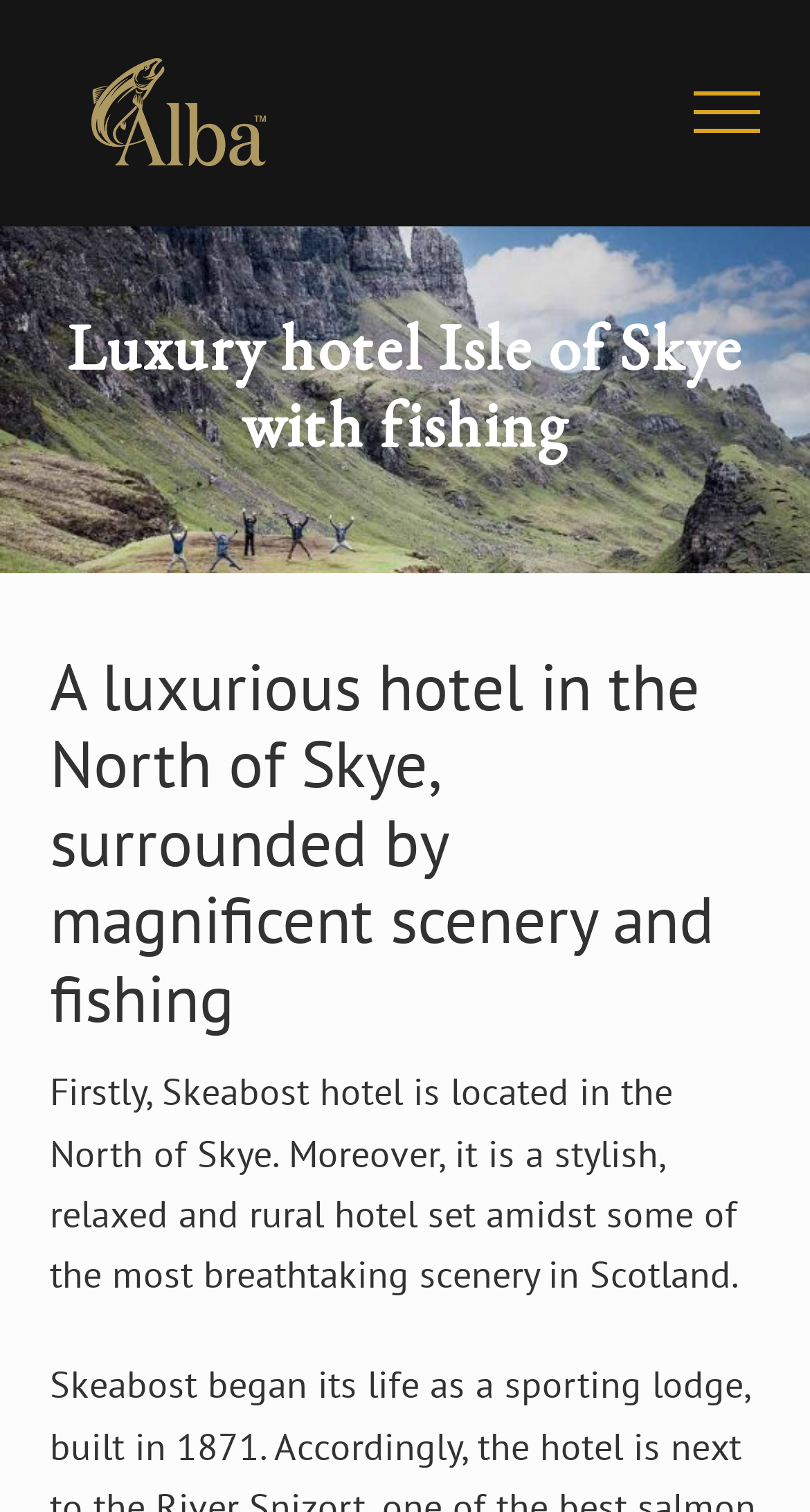By analyzing the image, answer the following question with a detailed response: What is the scenery like around Skeabost House Hotel?

The webpage description states 'set amidst some of the most breathtaking scenery in Scotland', which implies that the scenery around Skeabost House Hotel is breathtaking.